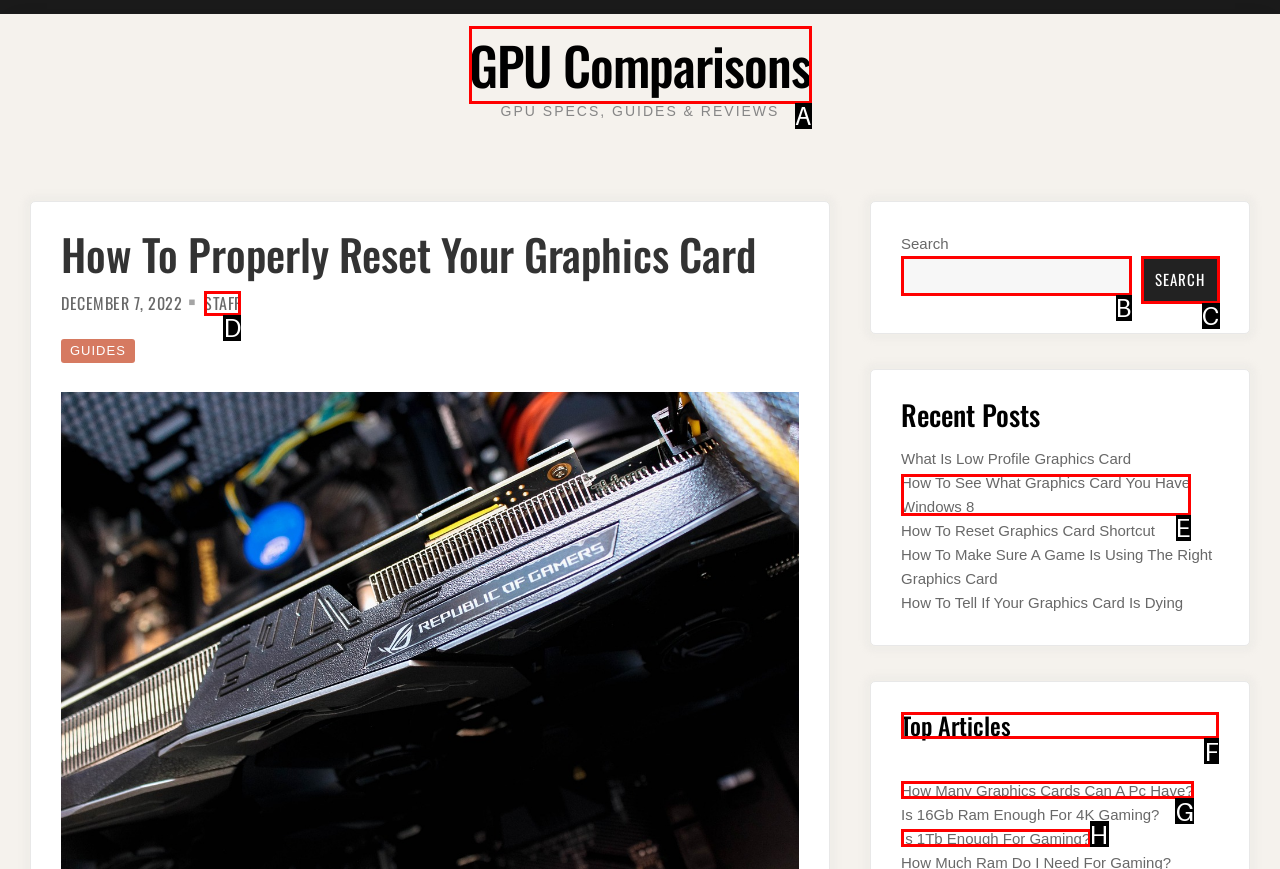Please indicate which HTML element should be clicked to fulfill the following task: Sign in to account. Provide the letter of the selected option.

None